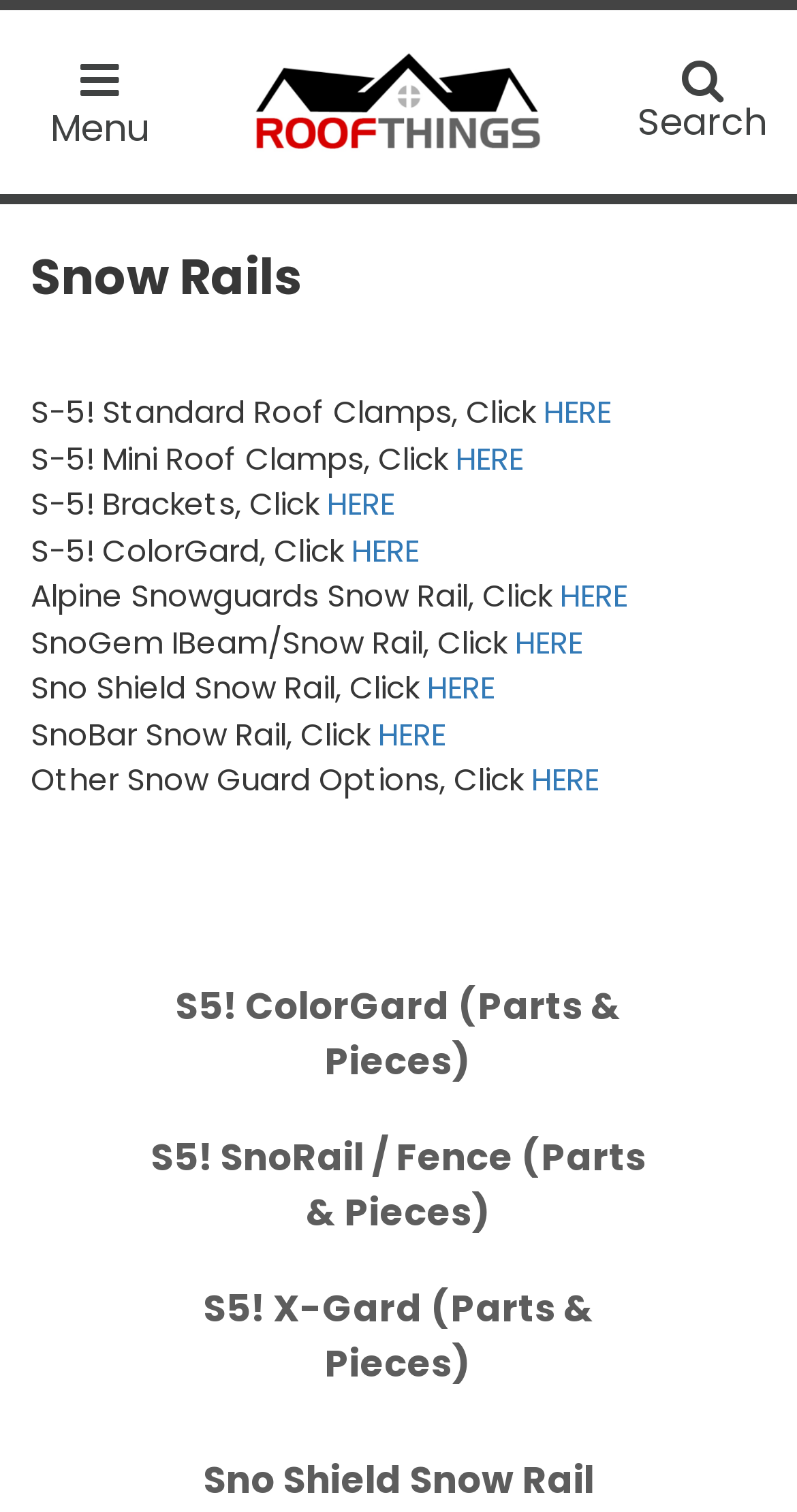How many snow rail options are listed?
Please provide a detailed answer to the question.

I counted the number of links with 'HERE' text, which are likely to be snow rail options, and found 10 of them.